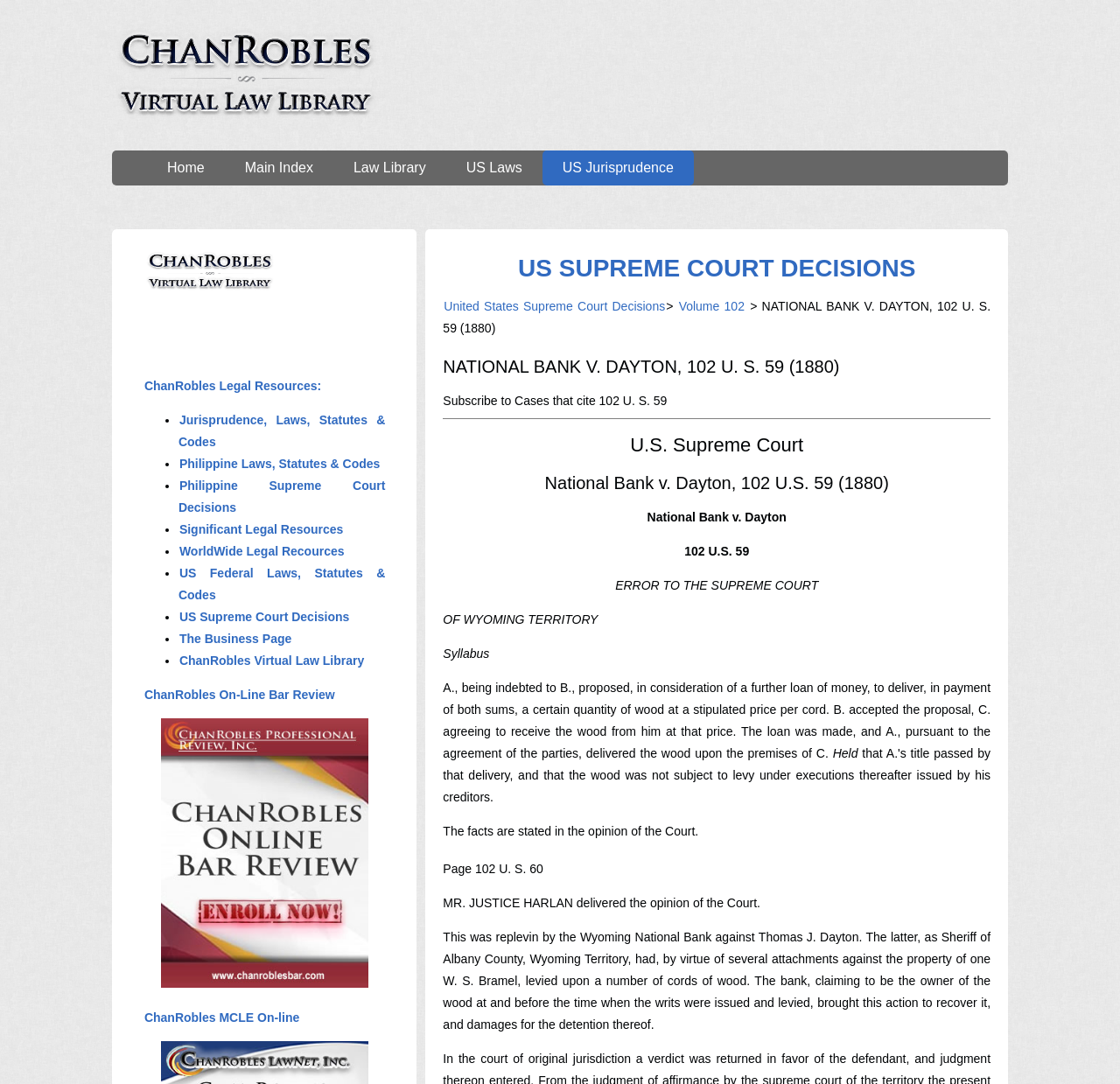Using the information in the image, give a comprehensive answer to the question: 
What is the name of the US Supreme Court case?

I found the answer by looking at the heading 'NATIONAL BANK V. DAYTON, 102 U. S. 59 (1880)' which is a prominent element on the webpage, indicating that it is the main topic of the page.